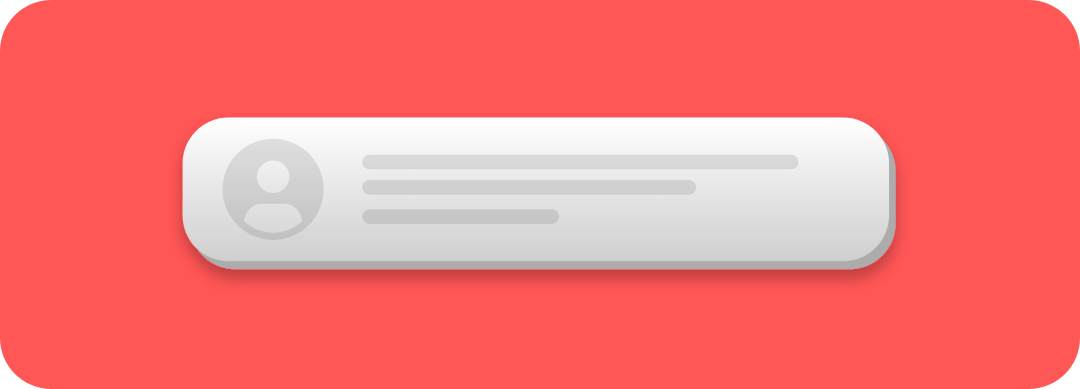What is the purpose of the user icon?
Observe the image and answer the question with a one-word or short phrase response.

Profile representation